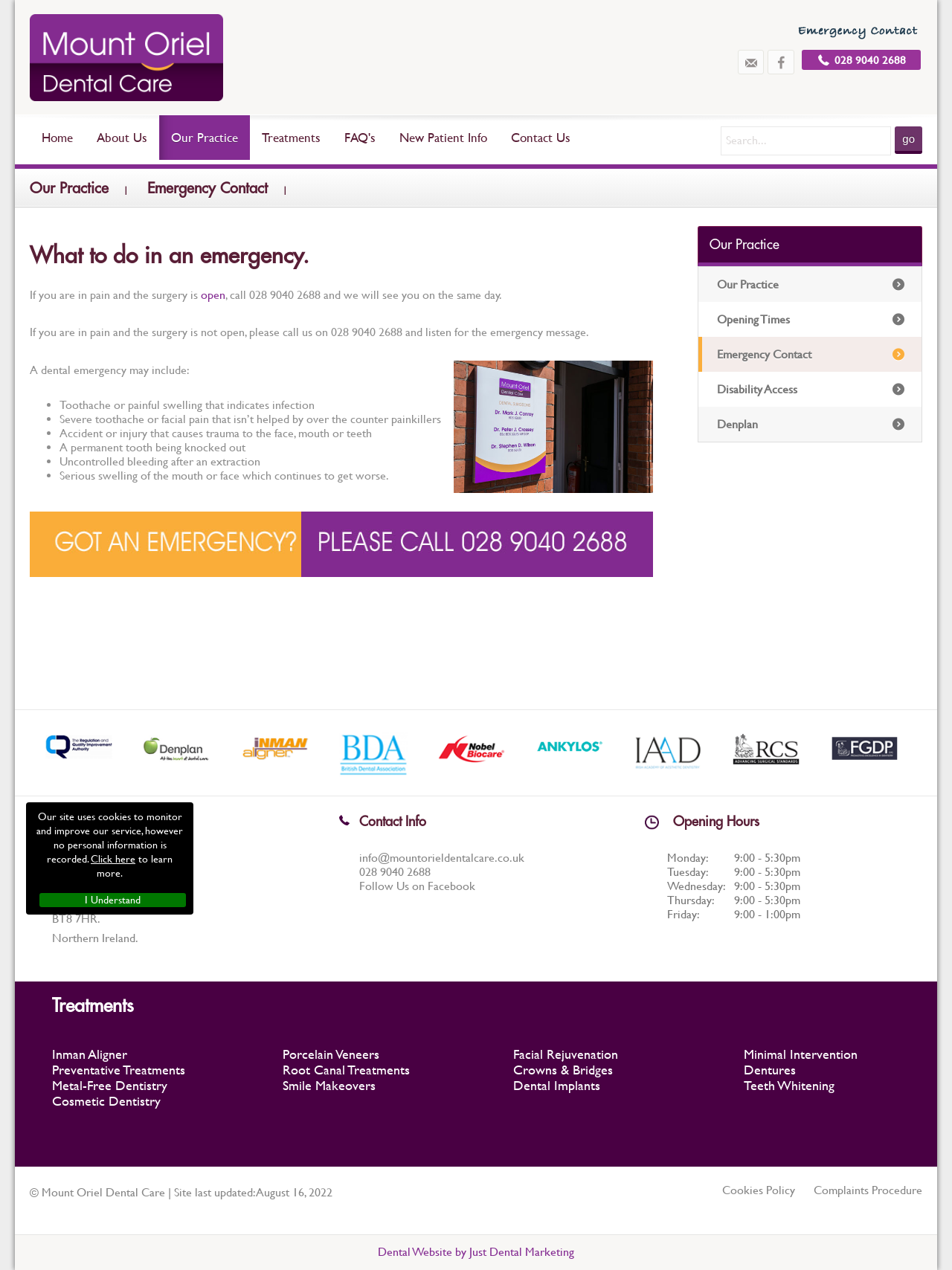Based on the provided description, "028 9040 2688", find the bounding box of the corresponding UI element in the screenshot.

[0.354, 0.681, 0.646, 0.692]